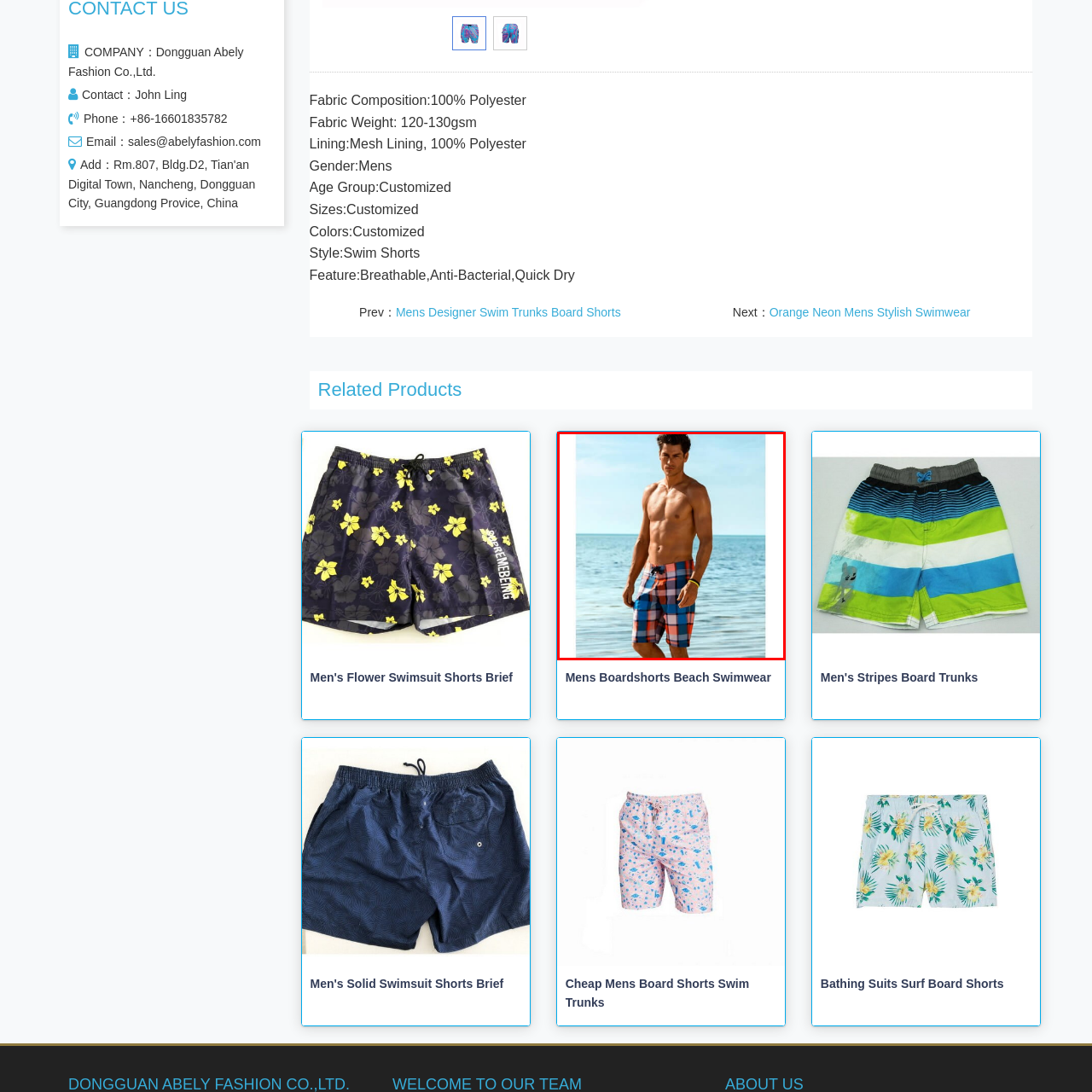What is the backdrop of the image?
Examine the image enclosed within the red bounding box and provide a comprehensive answer relying on the visual details presented in the image.

The backdrop of the image features a serene ocean with gentle waves lapping at the shore, which enhances the summery atmosphere and provides a peaceful setting for the model to pose.